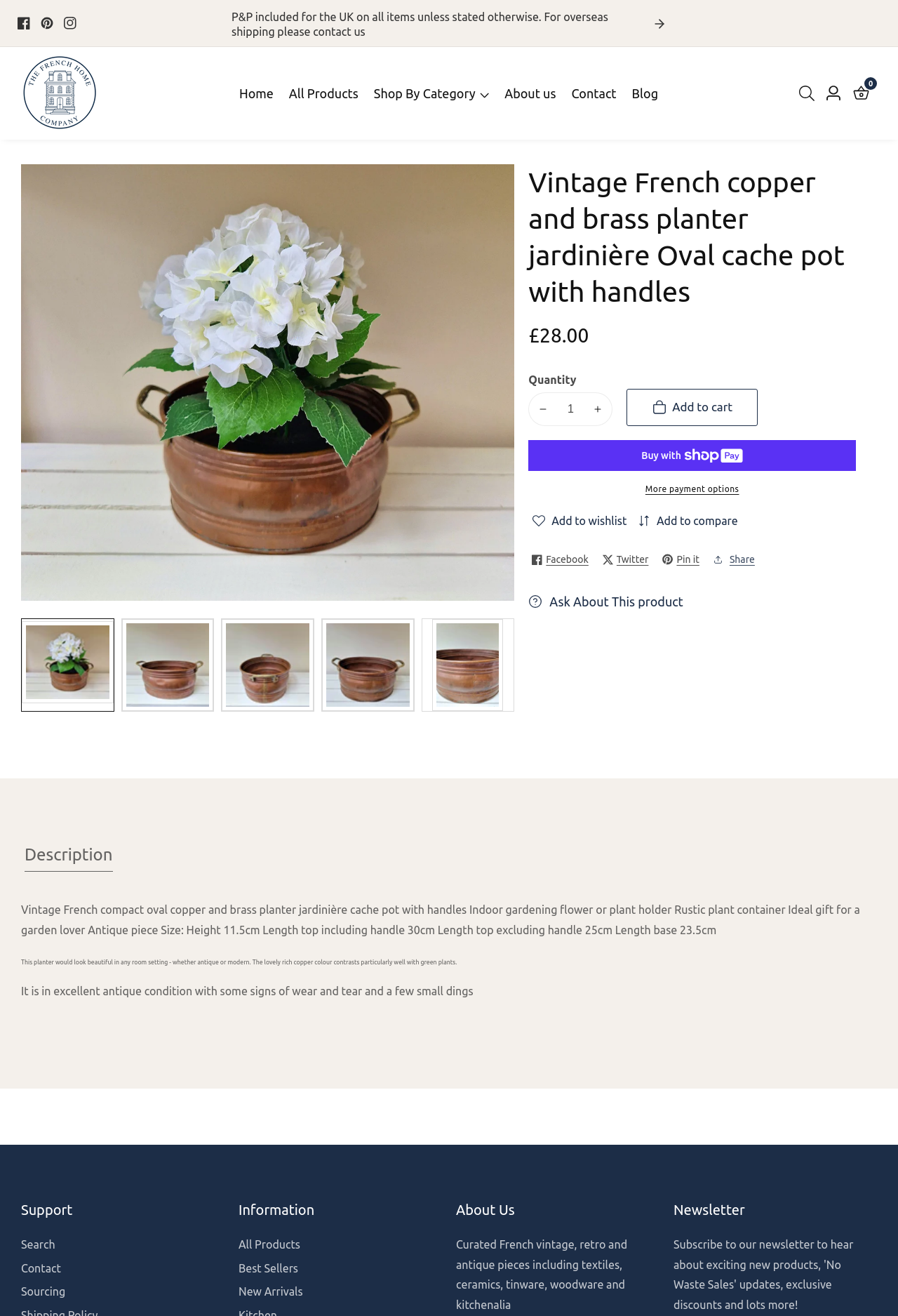Indicate the bounding box coordinates of the element that needs to be clicked to satisfy the following instruction: "Open the product image in modal". The coordinates should be four float numbers between 0 and 1, i.e., [left, top, right, bottom].

[0.023, 0.125, 0.573, 0.457]